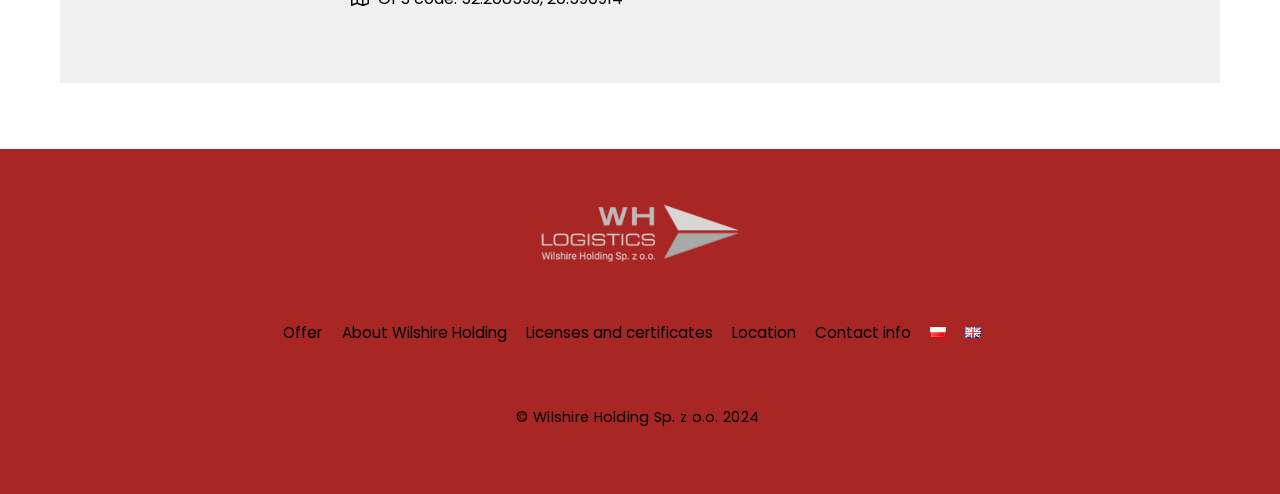Please answer the following question using a single word or phrase: 
What is the name of the company?

Wilshire Holding Sp. z o.o.